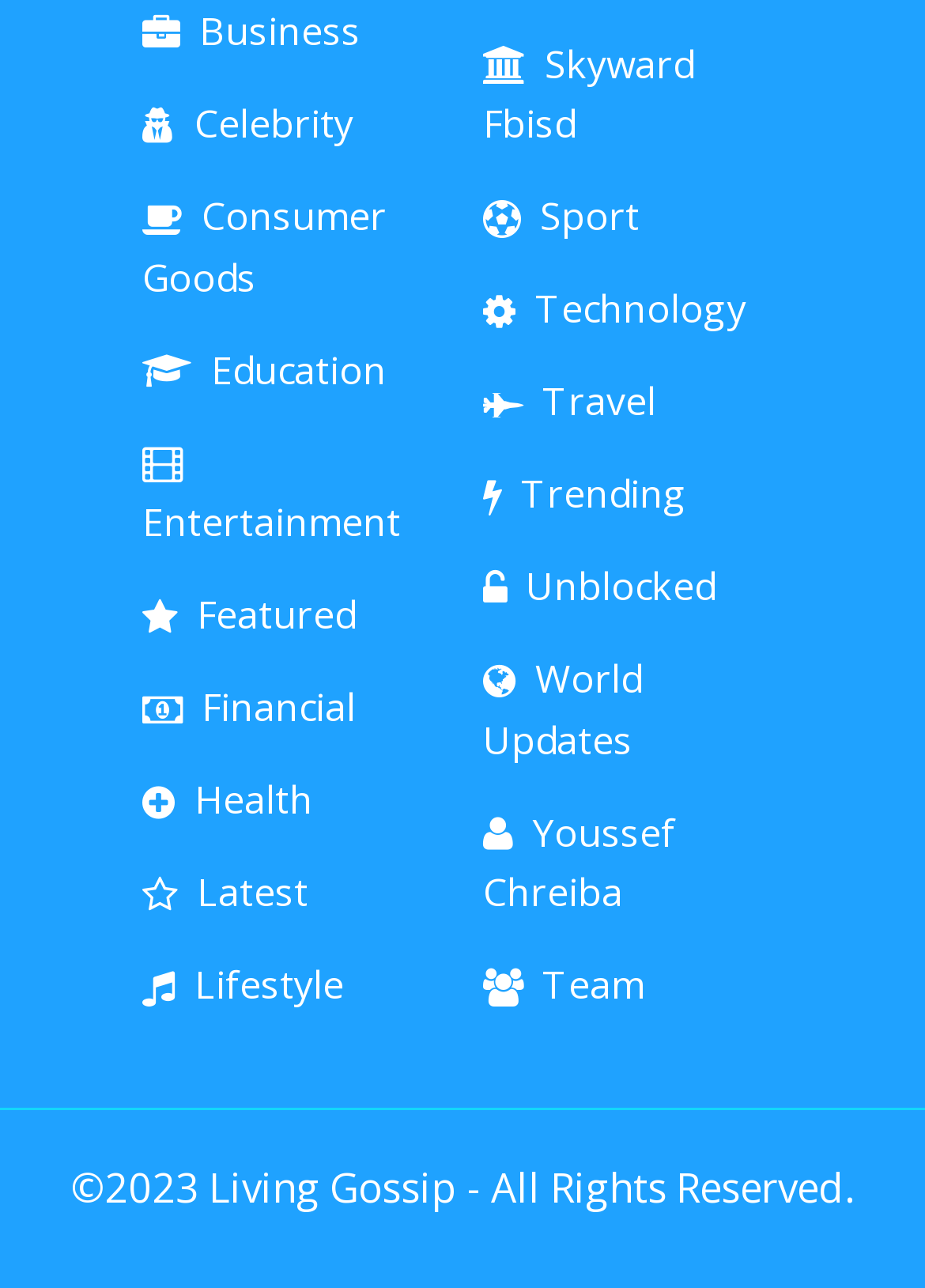Find the bounding box coordinates of the clickable area required to complete the following action: "View Entertainment news".

[0.154, 0.338, 0.433, 0.426]